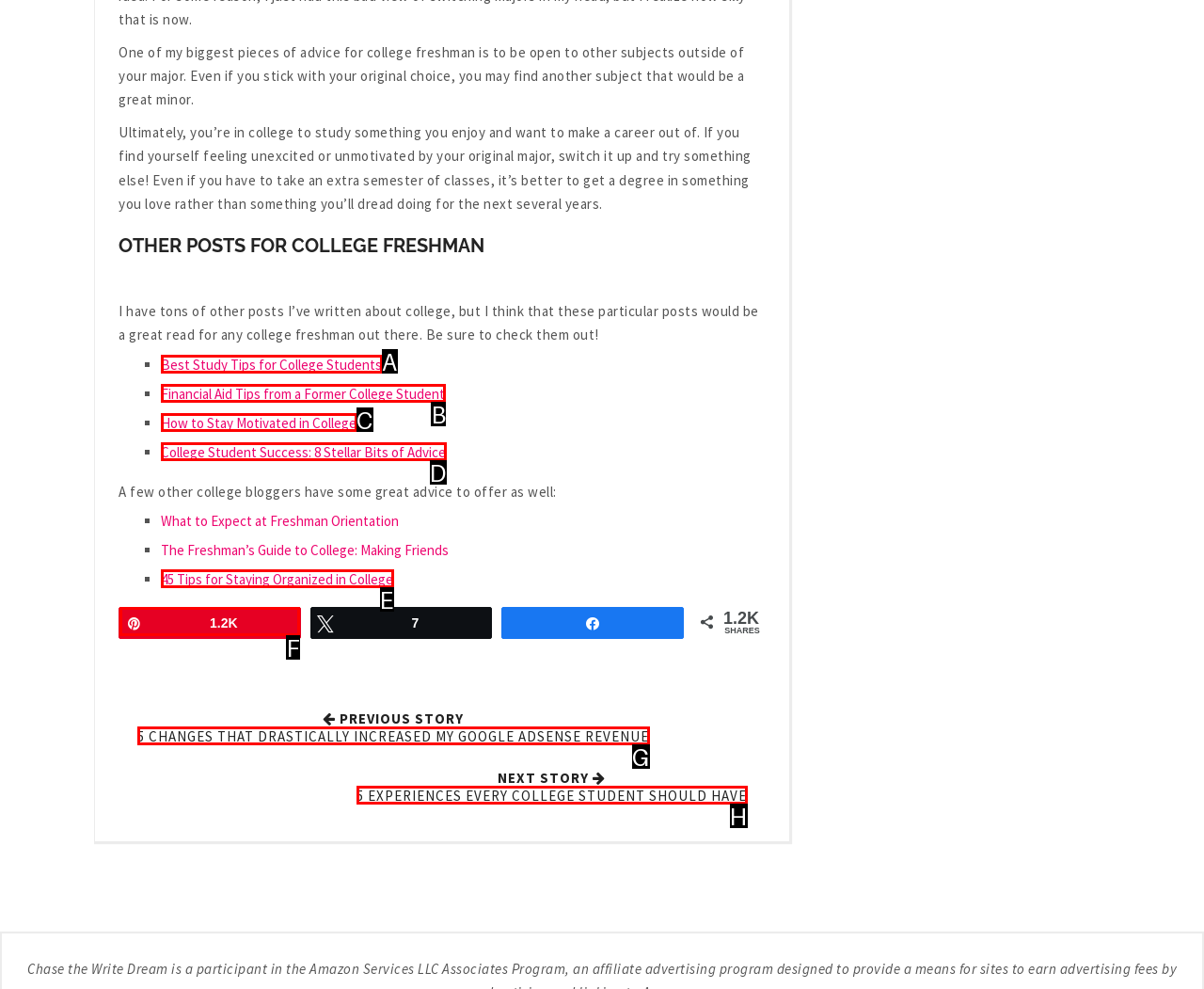Decide which UI element to click to accomplish the task: Check out the financial aid tips from a former college student
Respond with the corresponding option letter.

B